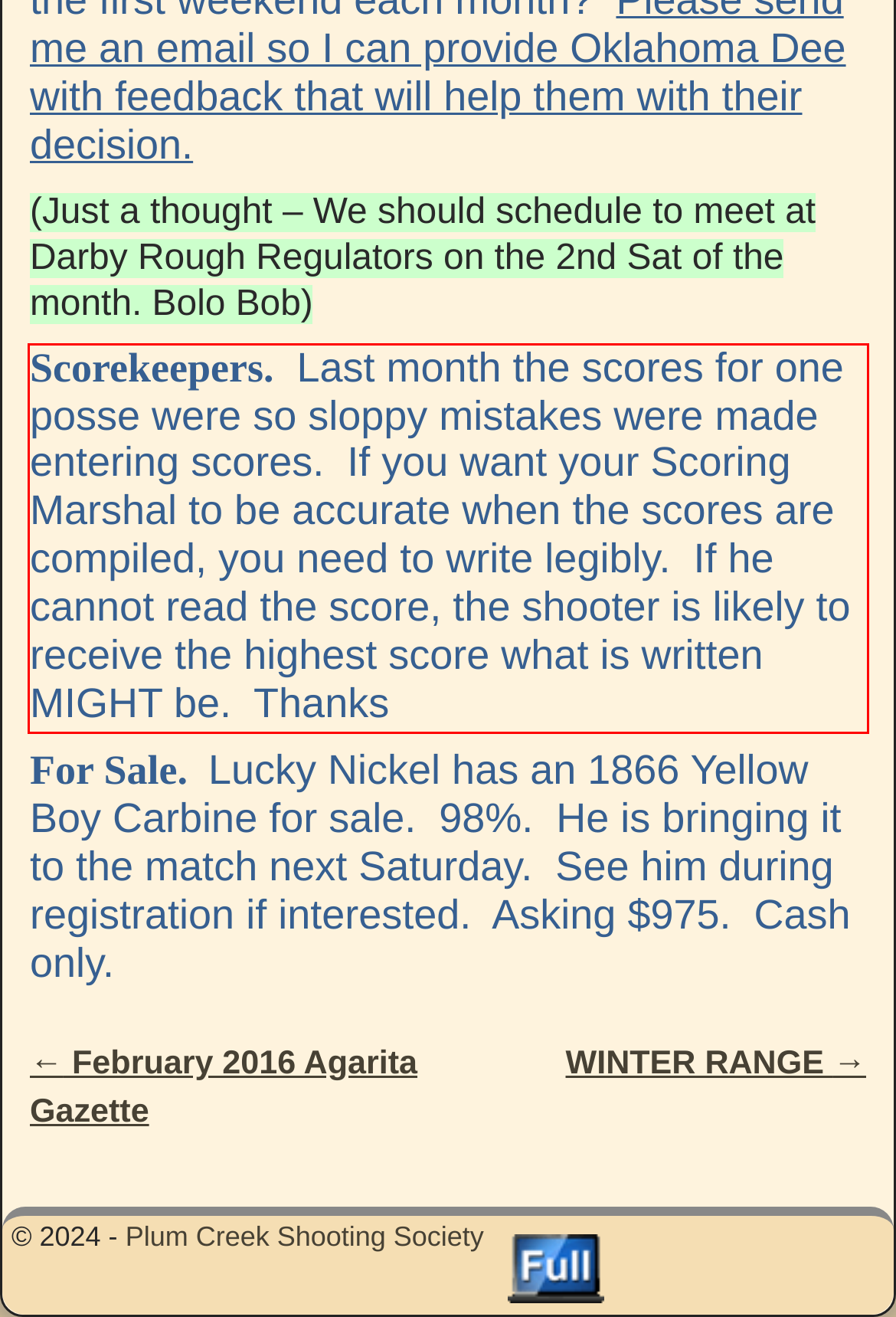Examine the webpage screenshot and use OCR to recognize and output the text within the red bounding box.

Scorekeepers. Last month the scores for one posse were so sloppy mistakes were made entering scores. If you want your Scoring Marshal to be accurate when the scores are compiled, you need to write legibly. If he cannot read the score, the shooter is likely to receive the highest score what is written MIGHT be. Thanks